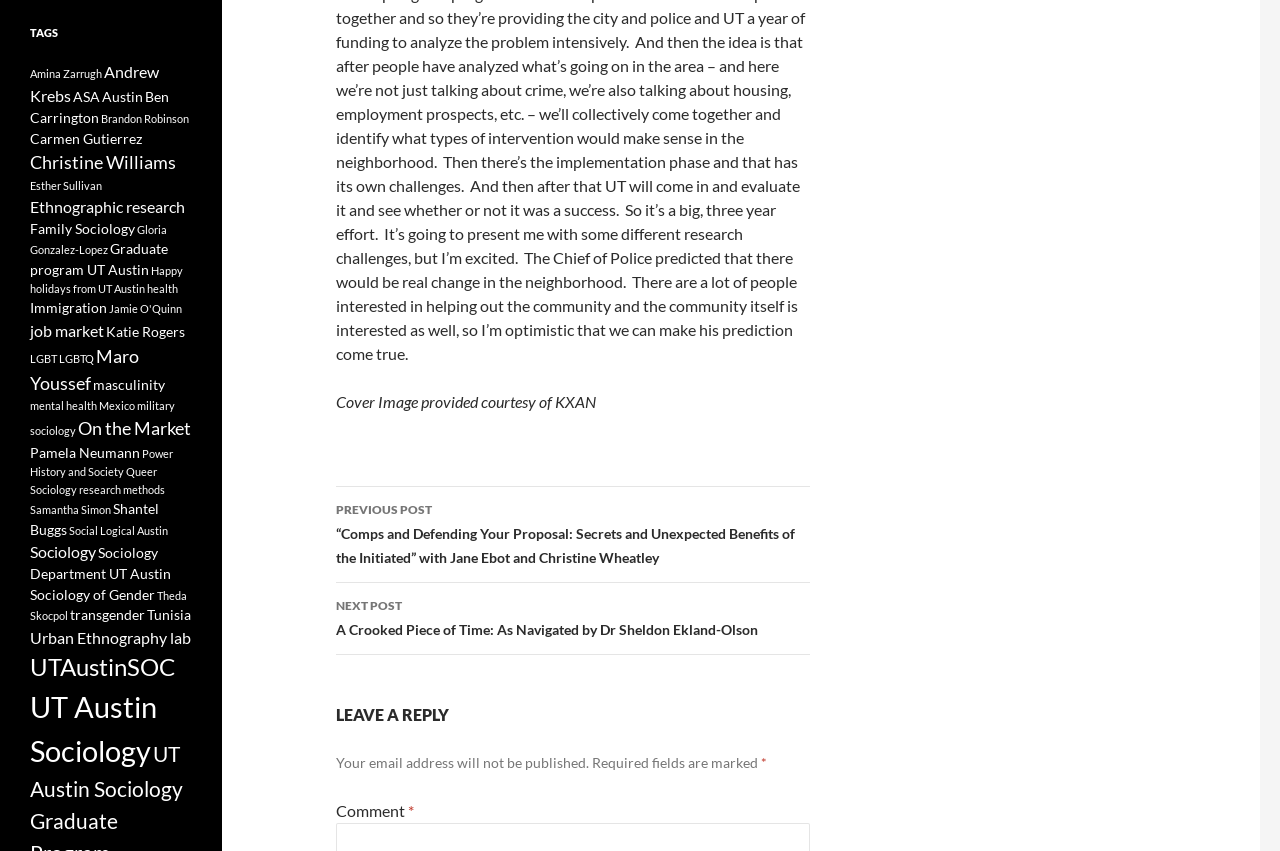Determine the bounding box for the UI element that matches this description: "Graduate program UT Austin".

[0.023, 0.284, 0.131, 0.326]